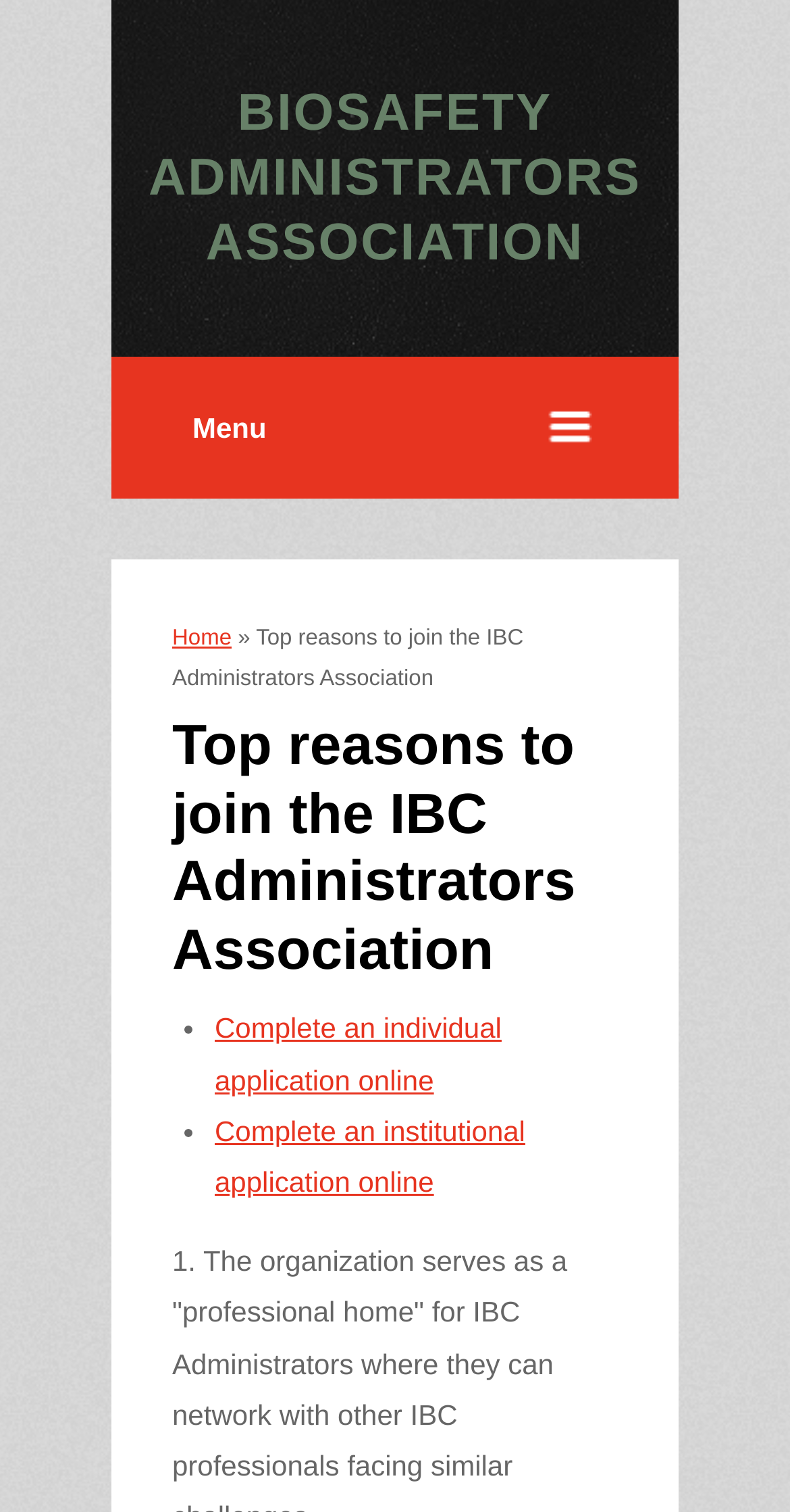Please give a succinct answer to the question in one word or phrase:
What is the name of the association?

Biosafety Administrators Association